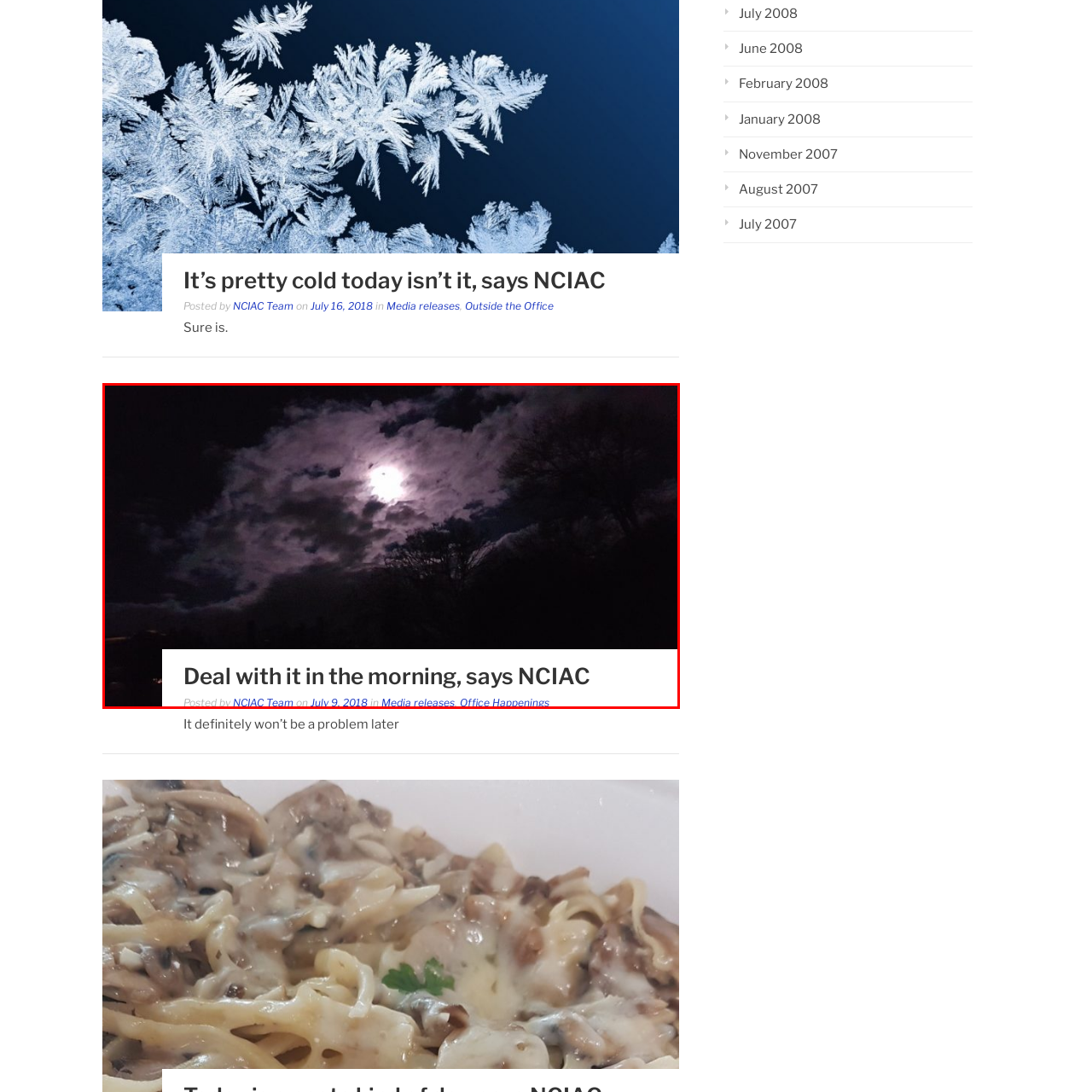What category does this image fall under on the NCIAC website?
Inspect the image within the red bounding box and respond with a detailed answer, leveraging all visible details.

The image was posted by the NCIAC Team on July 9, 2018, and is part of their Media Releases under the category of Office Happenings, showcasing the interplay between nature and daily life.